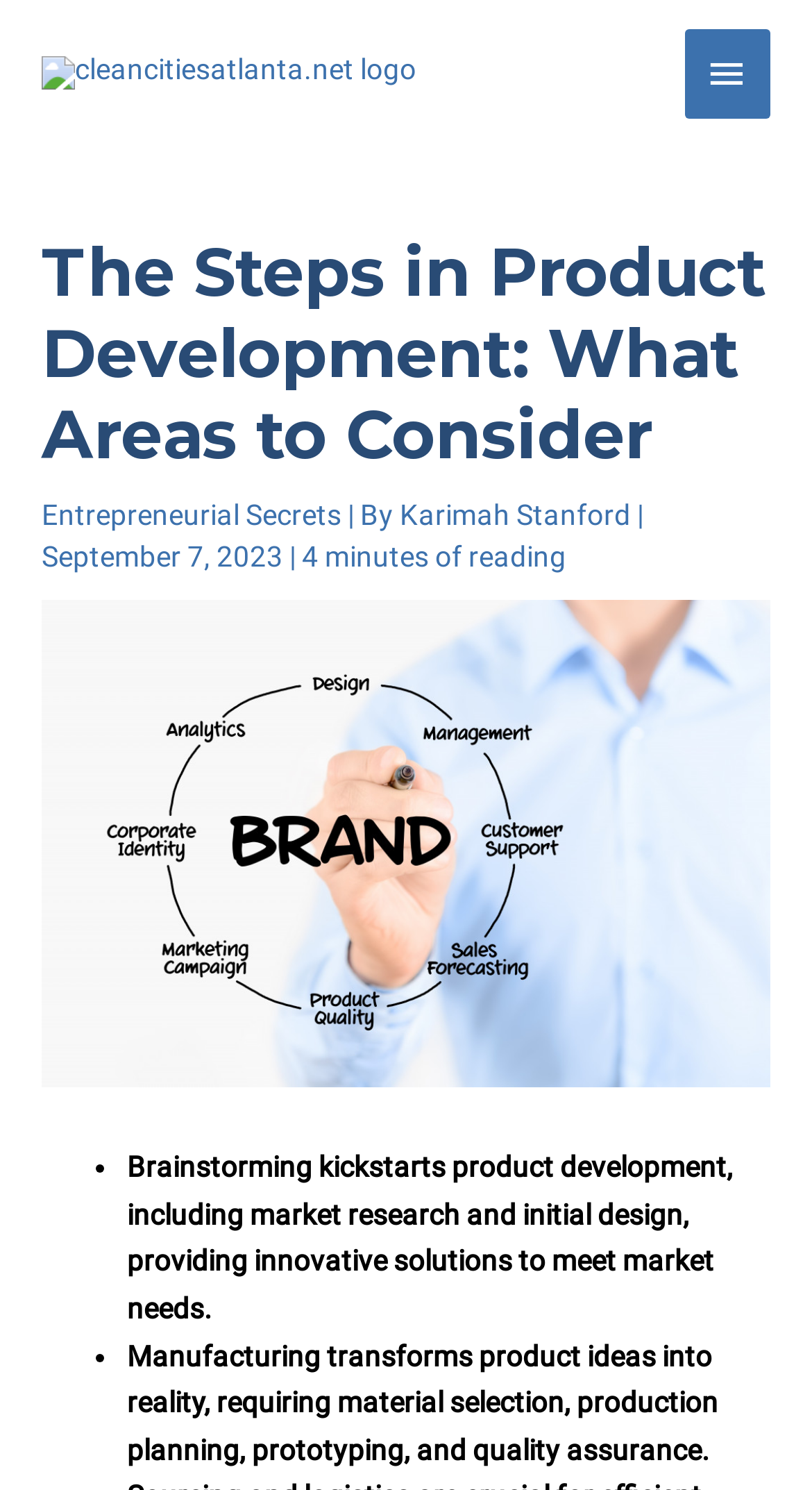Please find the top heading of the webpage and generate its text.

The Steps in Product Development: What Areas to Consider